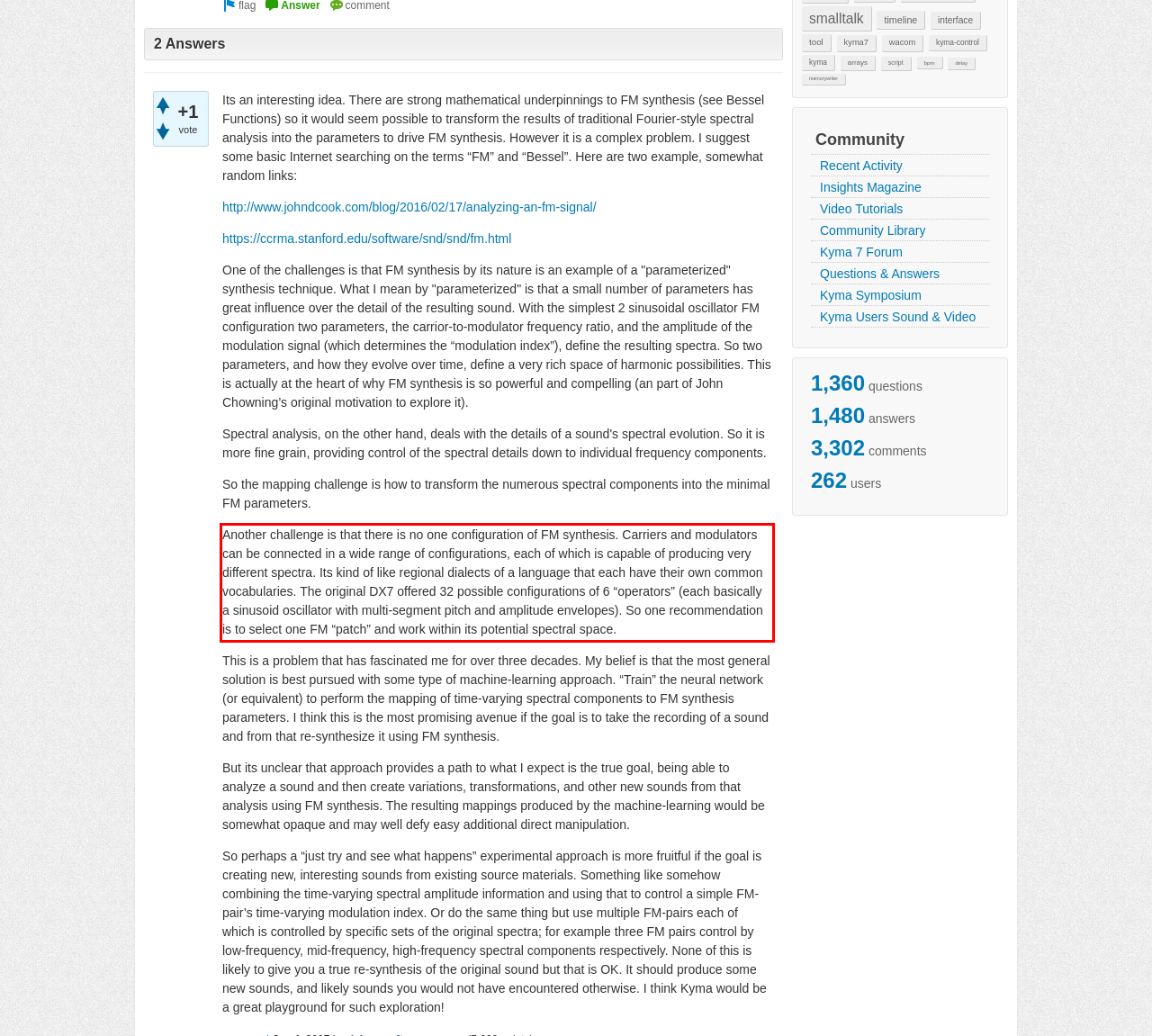Analyze the screenshot of the webpage that features a red bounding box and recognize the text content enclosed within this red bounding box.

Another challenge is that there is no one configuration of FM synthesis. Carriers and modulators can be connected in a wide range of configurations, each of which is capable of producing very different spectra. Its kind of like regional dialects of a language that each have their own common vocabularies. The original DX7 offered 32 possible configurations of 6 “operators” (each basically a sinusoid oscillator with multi-segment pitch and amplitude envelopes). So one recommendation is to select one FM “patch” and work within its potential spectral space.